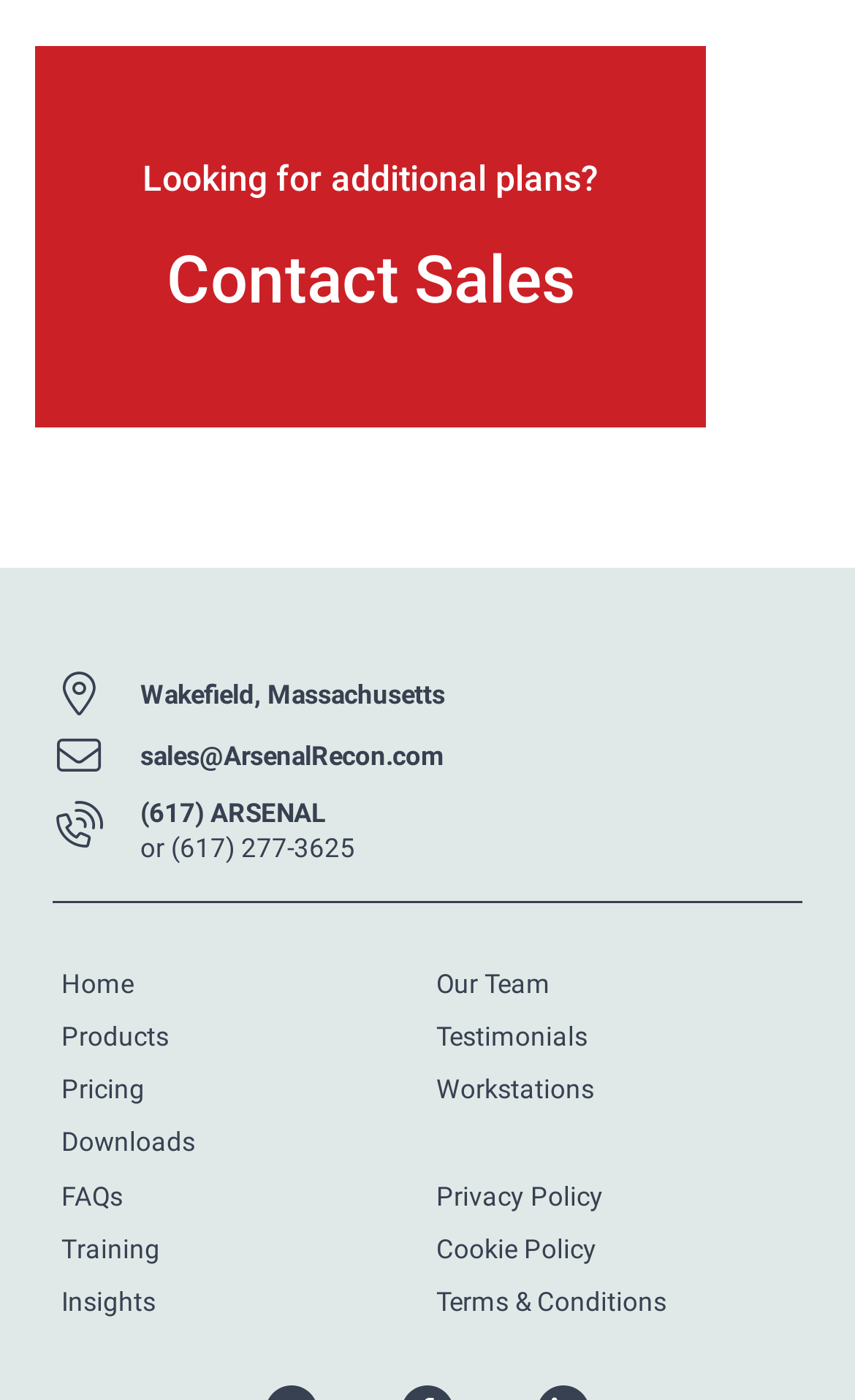Identify the bounding box coordinates for the element you need to click to achieve the following task: "Explore General Suspicion". The coordinates must be four float values ranging from 0 to 1, formatted as [left, top, right, bottom].

None